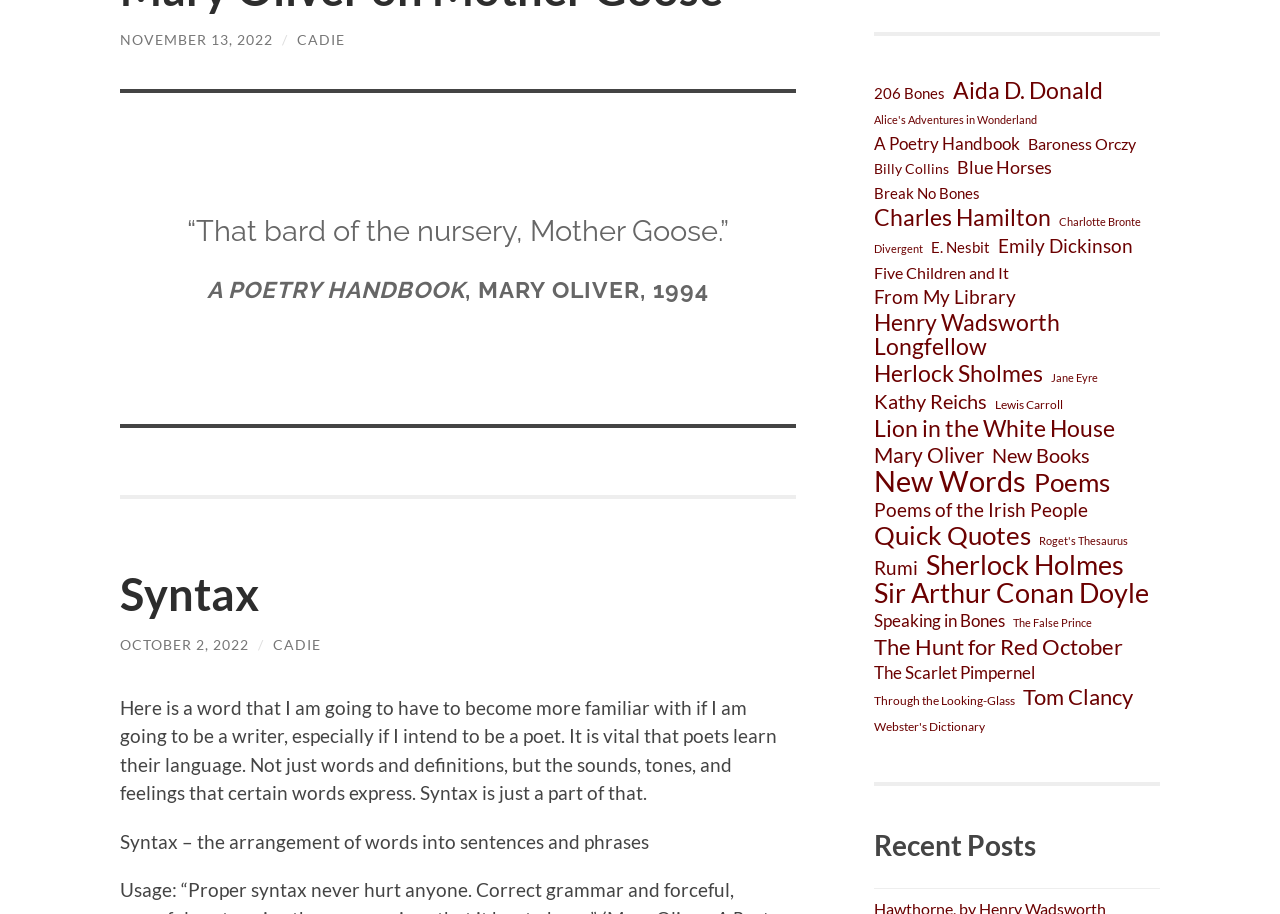Based on the description "Sir Arthur Conan Doyle", find the bounding box of the specified UI element.

[0.683, 0.636, 0.898, 0.662]